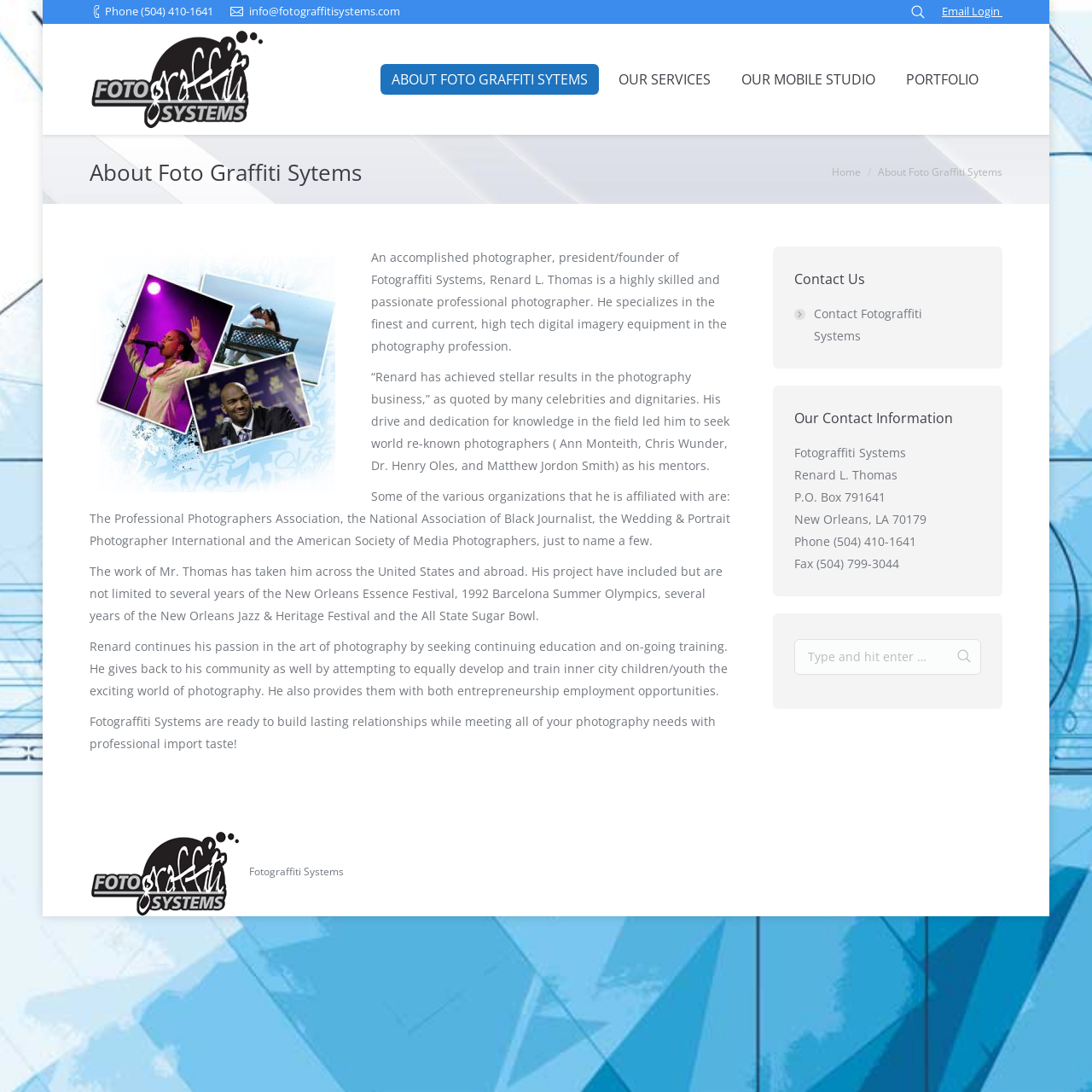Identify the bounding box coordinates of the clickable region required to complete the instruction: "Learn about Food Allergy Test". The coordinates should be given as four float numbers within the range of 0 and 1, i.e., [left, top, right, bottom].

None